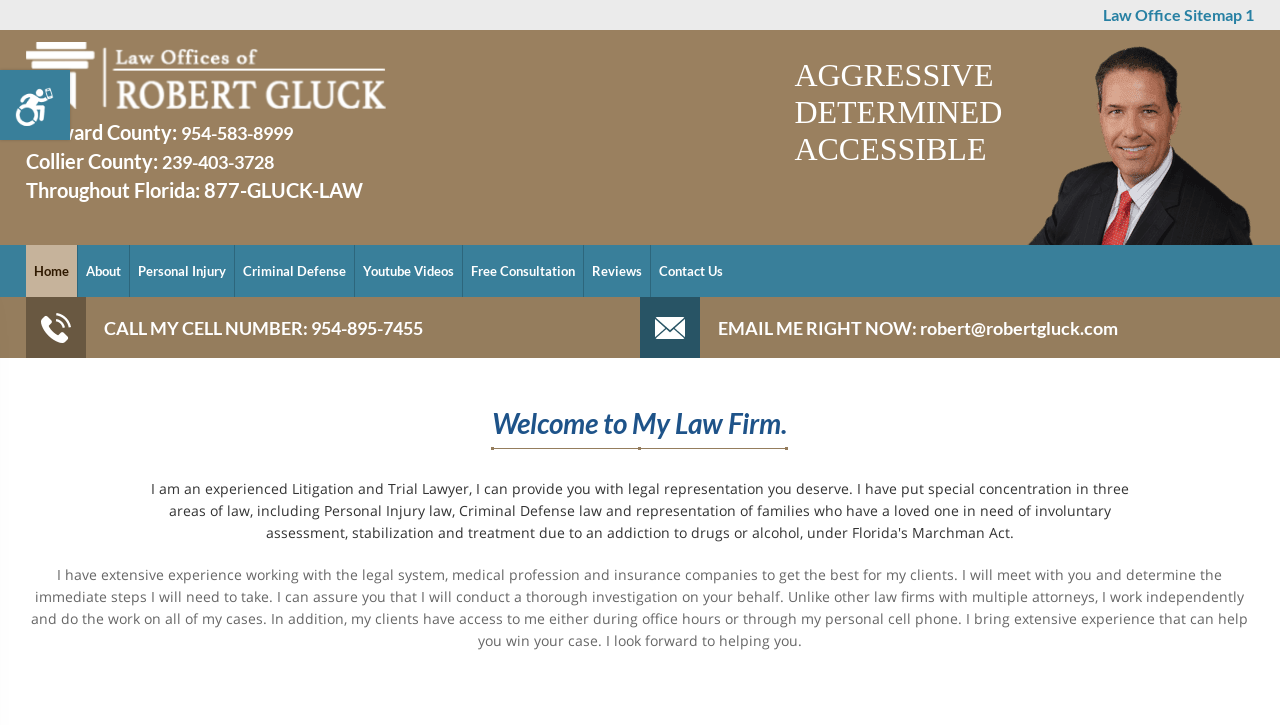Locate the bounding box coordinates of the area you need to click to fulfill this instruction: 'Click the 'Law Offices Of Robert Gluck' link'. The coordinates must be in the form of four float numbers ranging from 0 to 1: [left, top, right, bottom].

[0.02, 0.09, 0.301, 0.113]